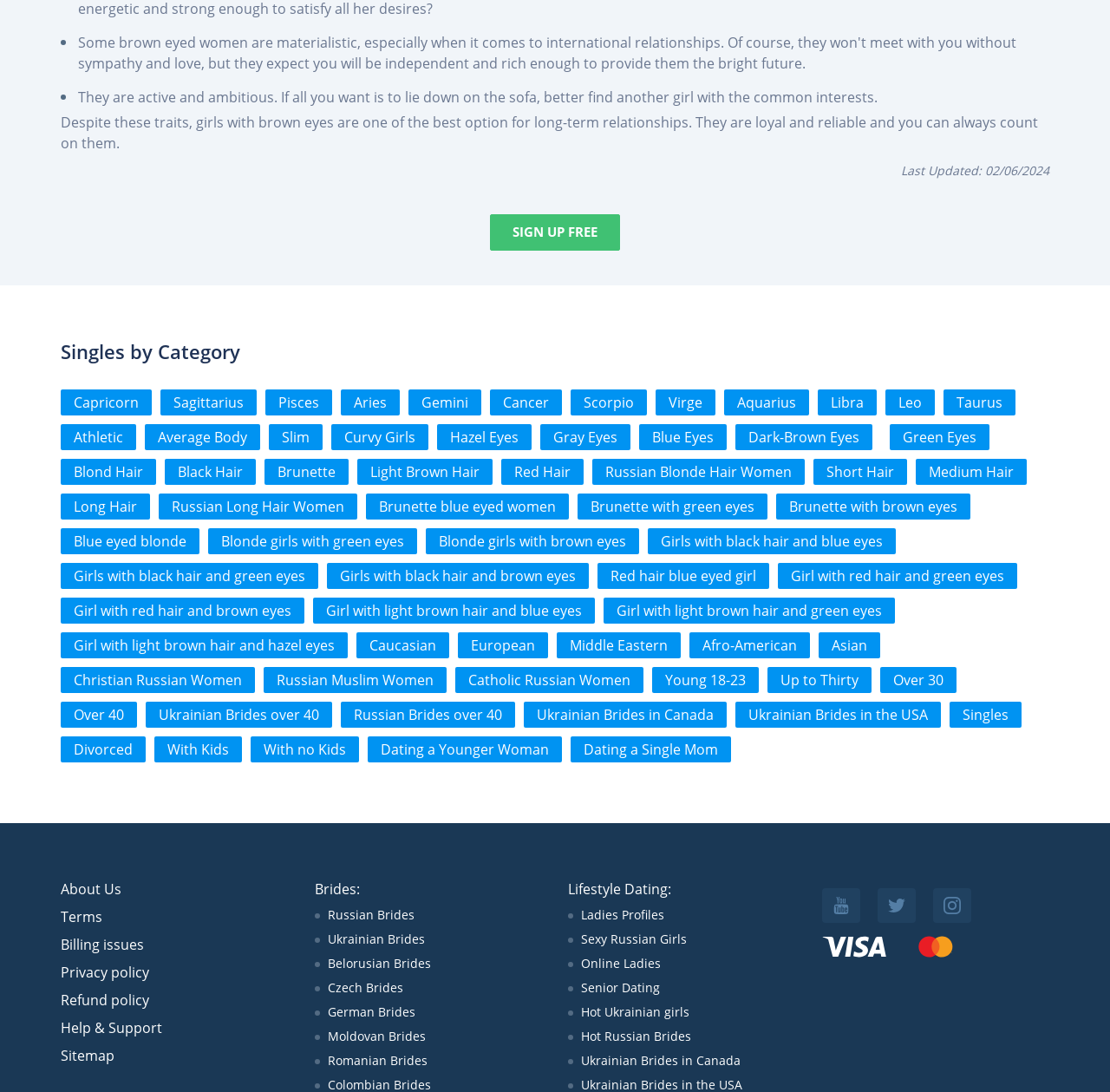Point out the bounding box coordinates of the section to click in order to follow this instruction: "view All Sports Programs".

None